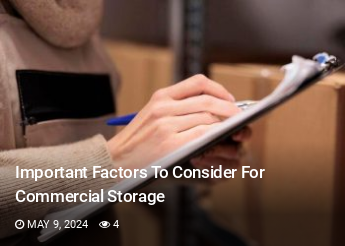Describe the important features and context of the image with as much detail as possible.

The image captures a close-up of a person holding a clipboard while taking notes, presumably on important considerations related to commercial storage. The background suggests a storage facility, indicated by the presence of cardboard boxes. The date displayed, May 9, 2024, hints at the relevance of the topic in contemporary discussions about storage solutions for businesses. Accompanying the image is a title that reads, "Important Factors To Consider For Commercial Storage," emphasizing the significance of careful planning and organization in managing commercial spaces effectively. This visual detail aligns well with the practical aspects of storage management, showcasing a moment of active assessment and decision-making.